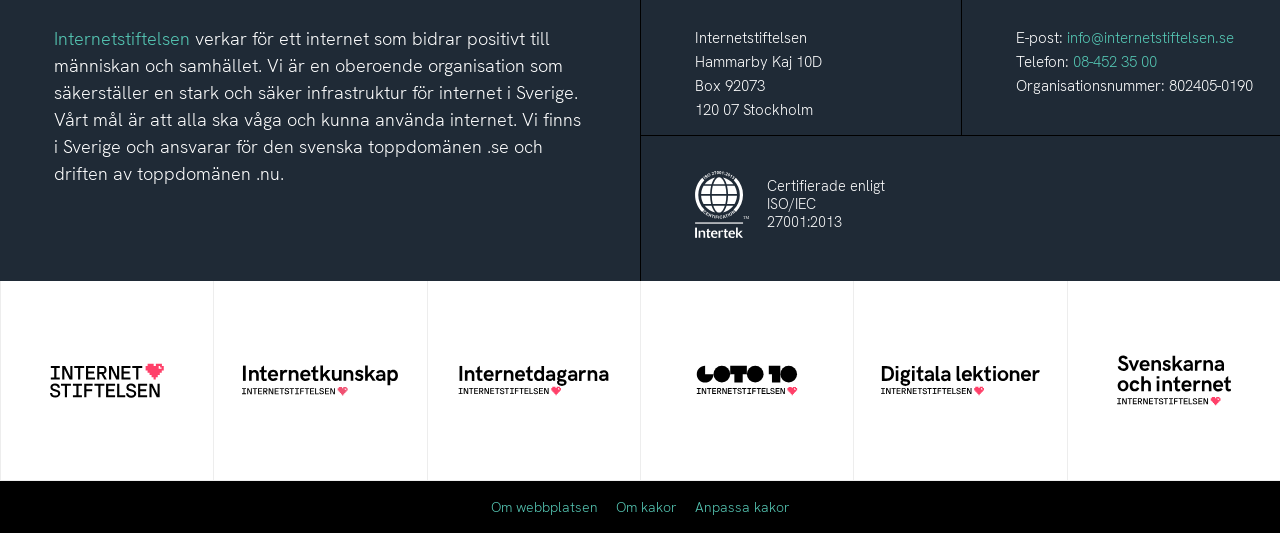Please identify the bounding box coordinates of the clickable element to fulfill the following instruction: "Read about Svenskarna and internet". The coordinates should be four float numbers between 0 and 1, i.e., [left, top, right, bottom].

[0.834, 0.528, 1.0, 0.901]